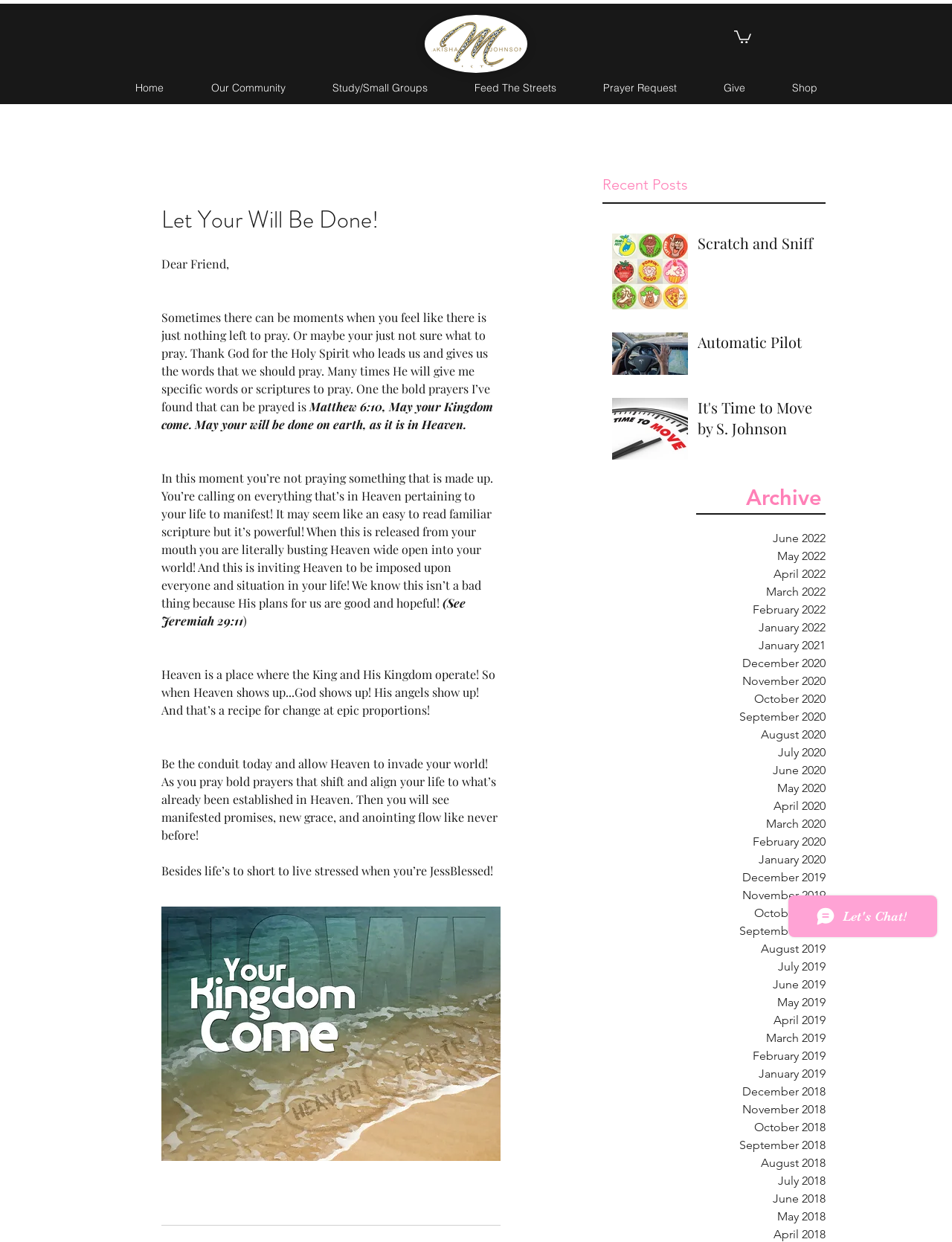Please determine the bounding box coordinates of the clickable area required to carry out the following instruction: "Click the 'Home' link". The coordinates must be four float numbers between 0 and 1, represented as [left, top, right, bottom].

[0.117, 0.059, 0.197, 0.083]